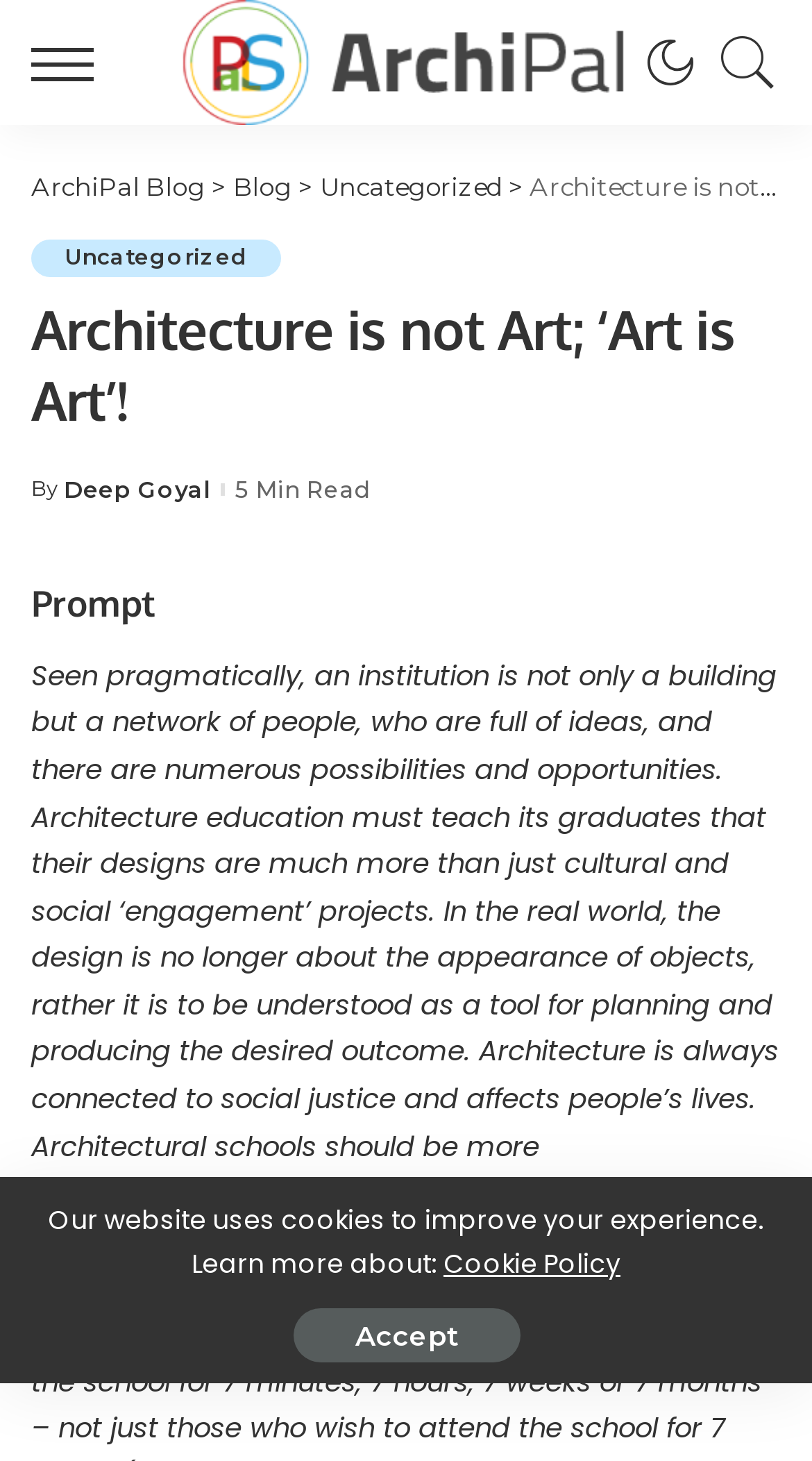Please mark the bounding box coordinates of the area that should be clicked to carry out the instruction: "go to ArchiPal Blog".

[0.215, 0.0, 0.785, 0.086]